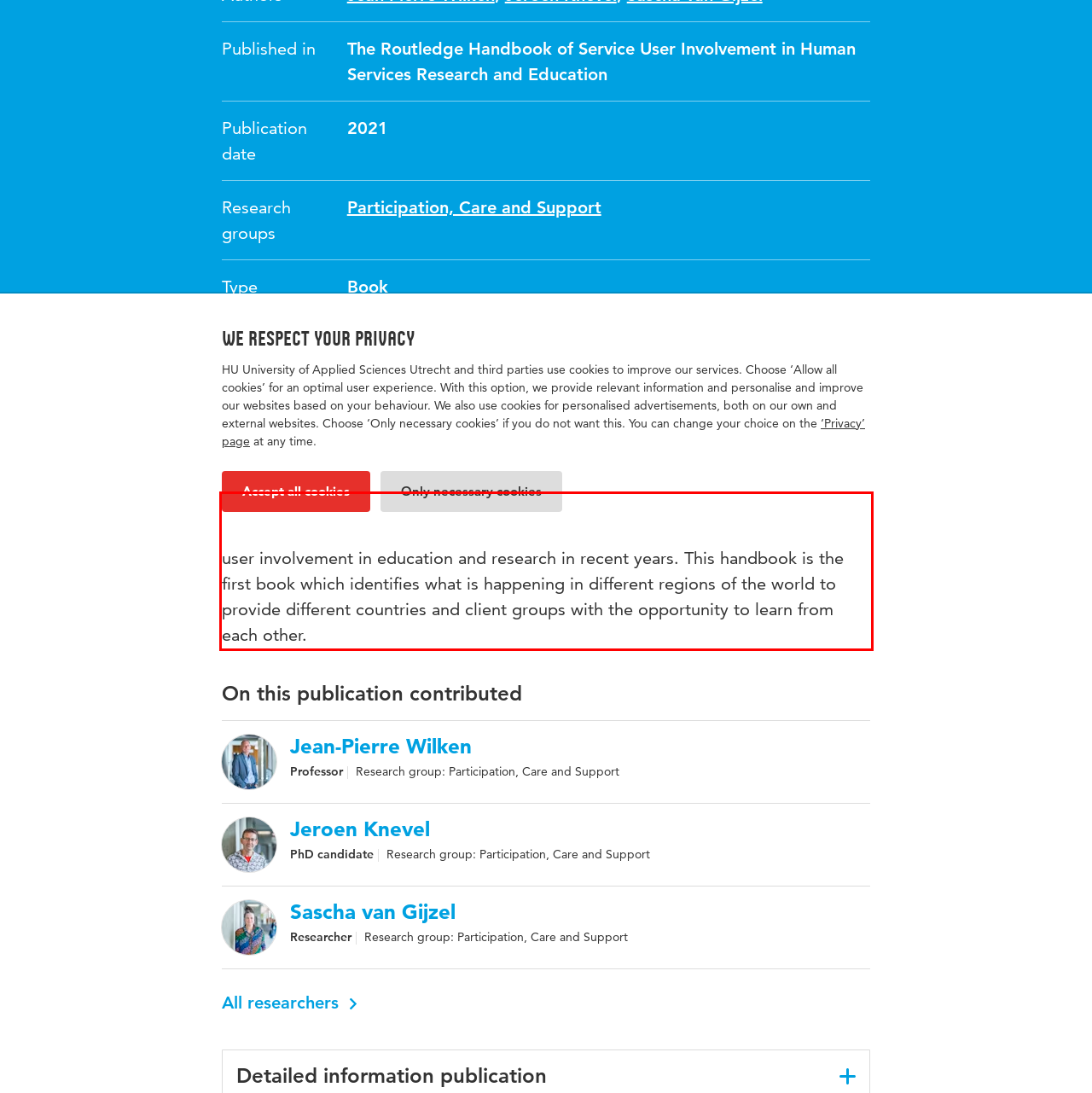In the screenshot of the webpage, find the red bounding box and perform OCR to obtain the text content restricted within this red bounding box.

Chapter 36 in the Routledge Handbook of Service User Involvement in Human Services Research and Education. Worldwide, there has been a growth in service user involvement in education and research in recent years. This handbook is the first book which identifies what is happening in different regions of the world to provide different countries and client groups with the opportunity to learn from each other.